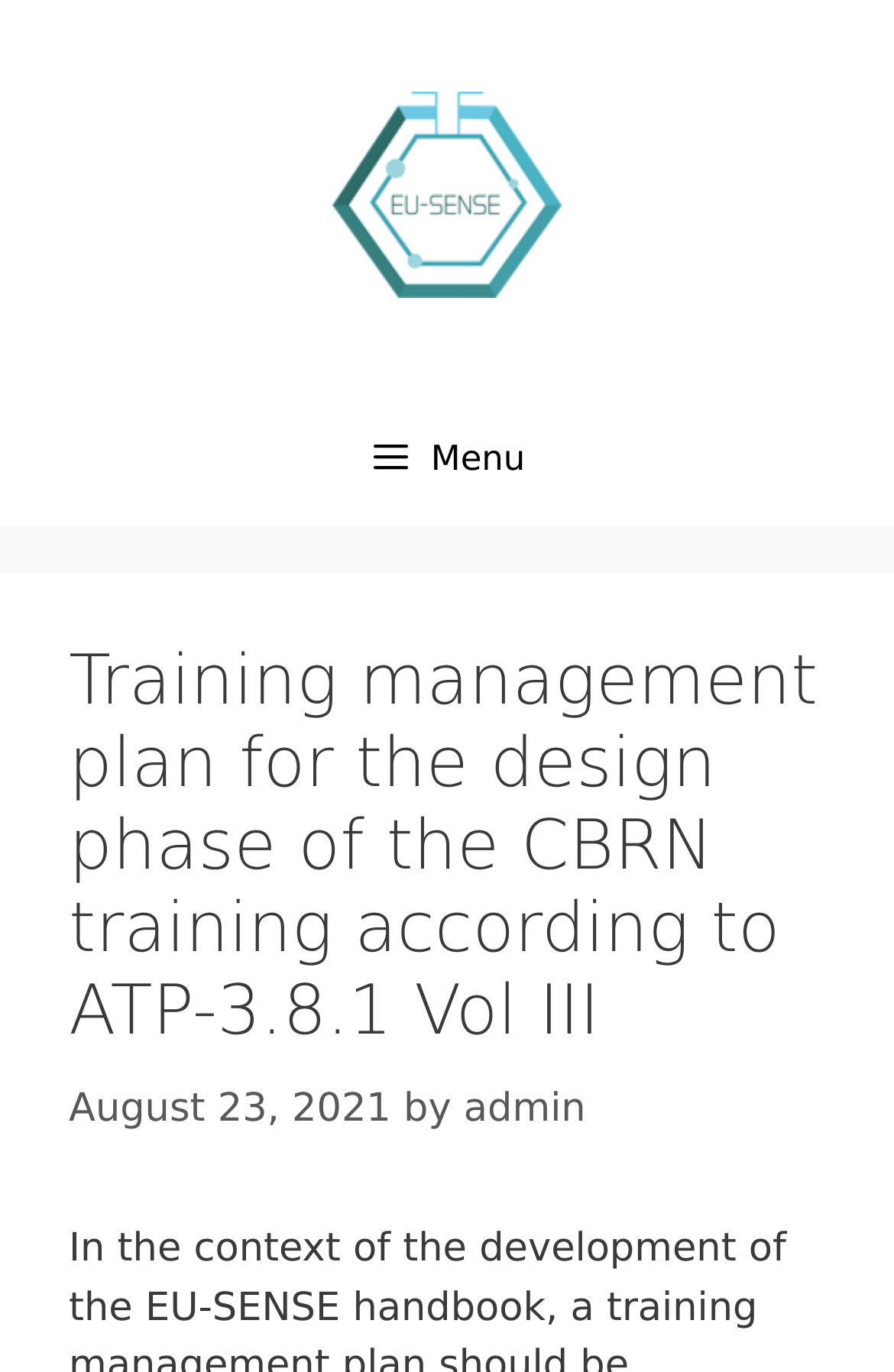What is the topic of the training management plan? Observe the screenshot and provide a one-word or short phrase answer.

CBRN training